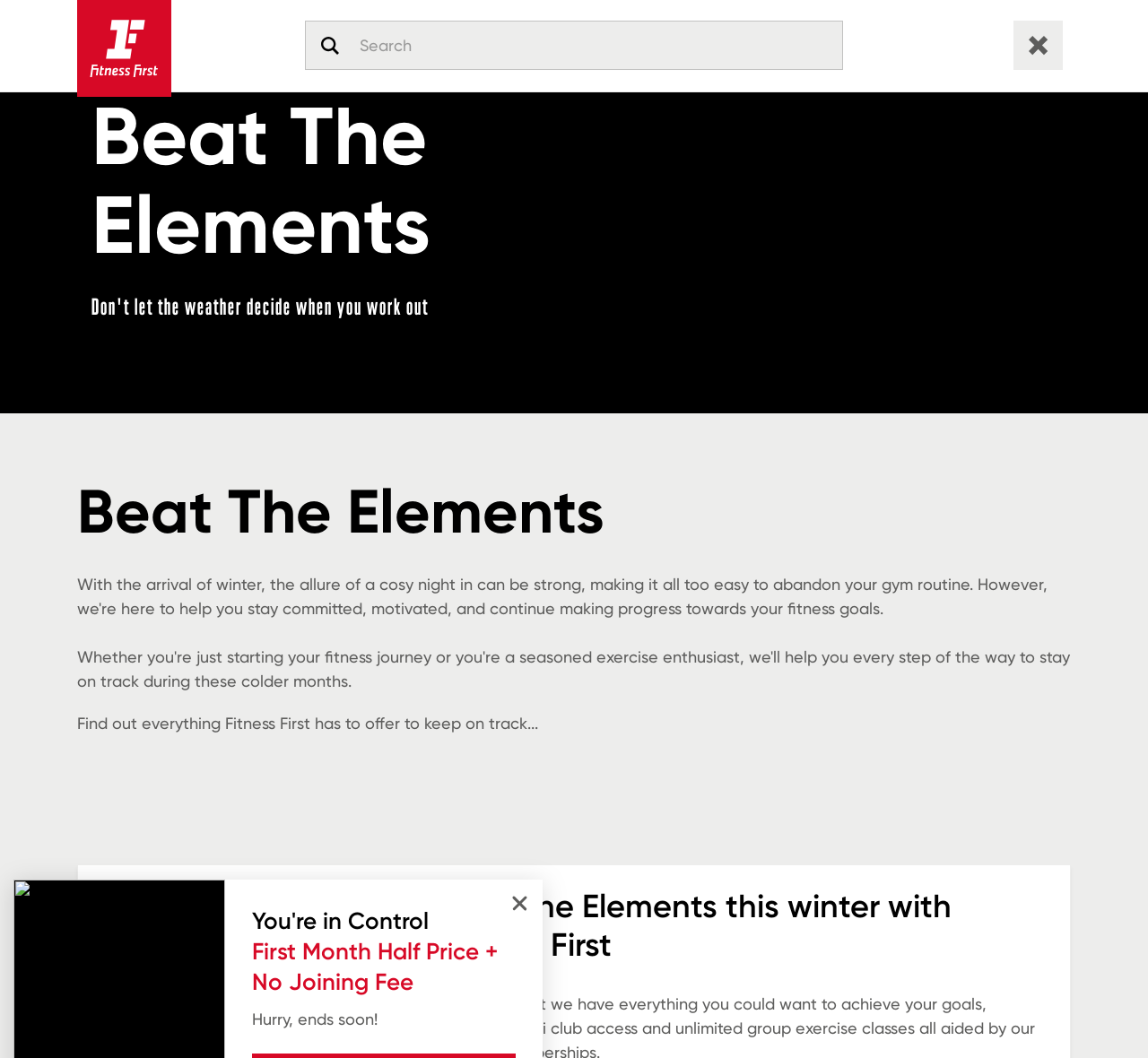Find the bounding box coordinates of the element to click in order to complete the given instruction: "Go to the Login page."

[0.846, 0.0, 0.932, 0.029]